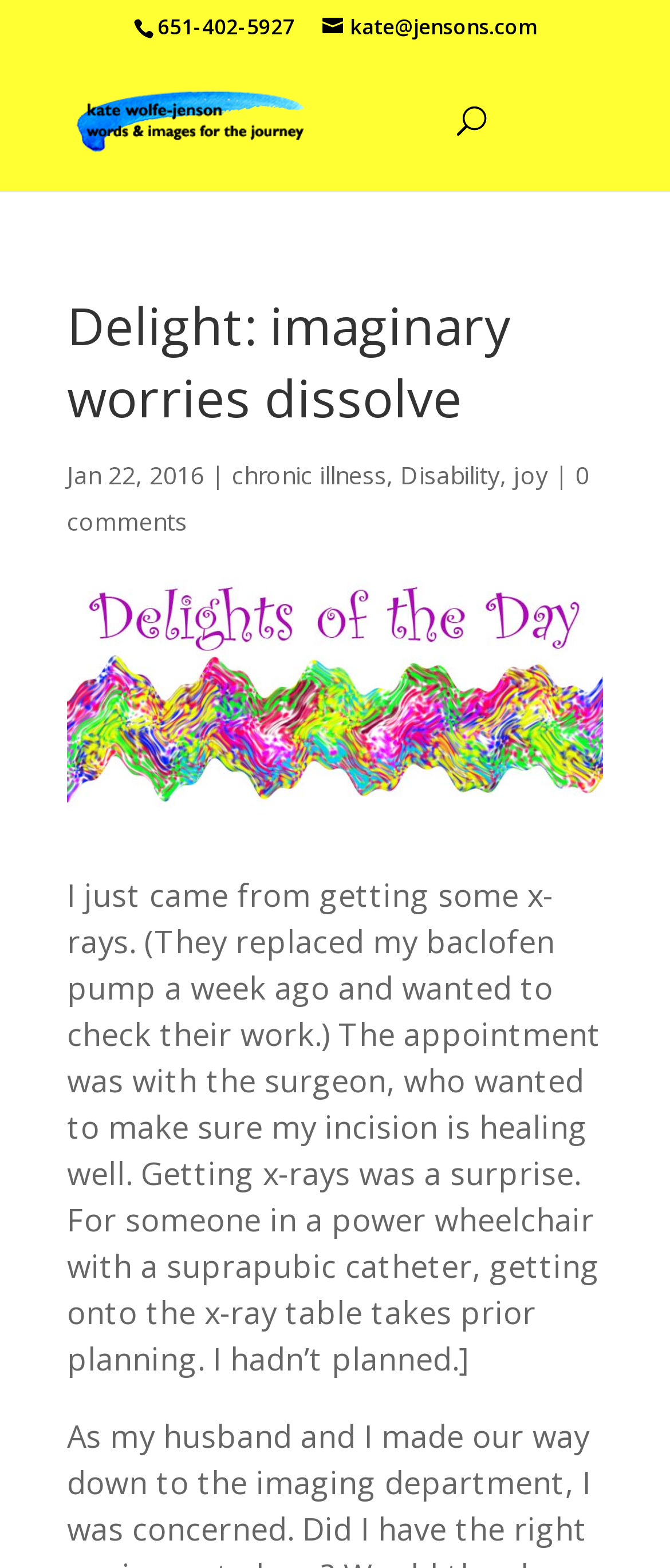What is the image above the text 'Delight: imaginary worries dissolve'?
Analyze the image and deliver a detailed answer to the question.

I found the image element with the bounding box coordinates [0.113, 0.054, 0.459, 0.101], which is above the heading element with the text 'Delight: imaginary worries dissolve' and the bounding box coordinates [0.1, 0.185, 0.9, 0.288]. The image is described as 'Journey Dancing'.